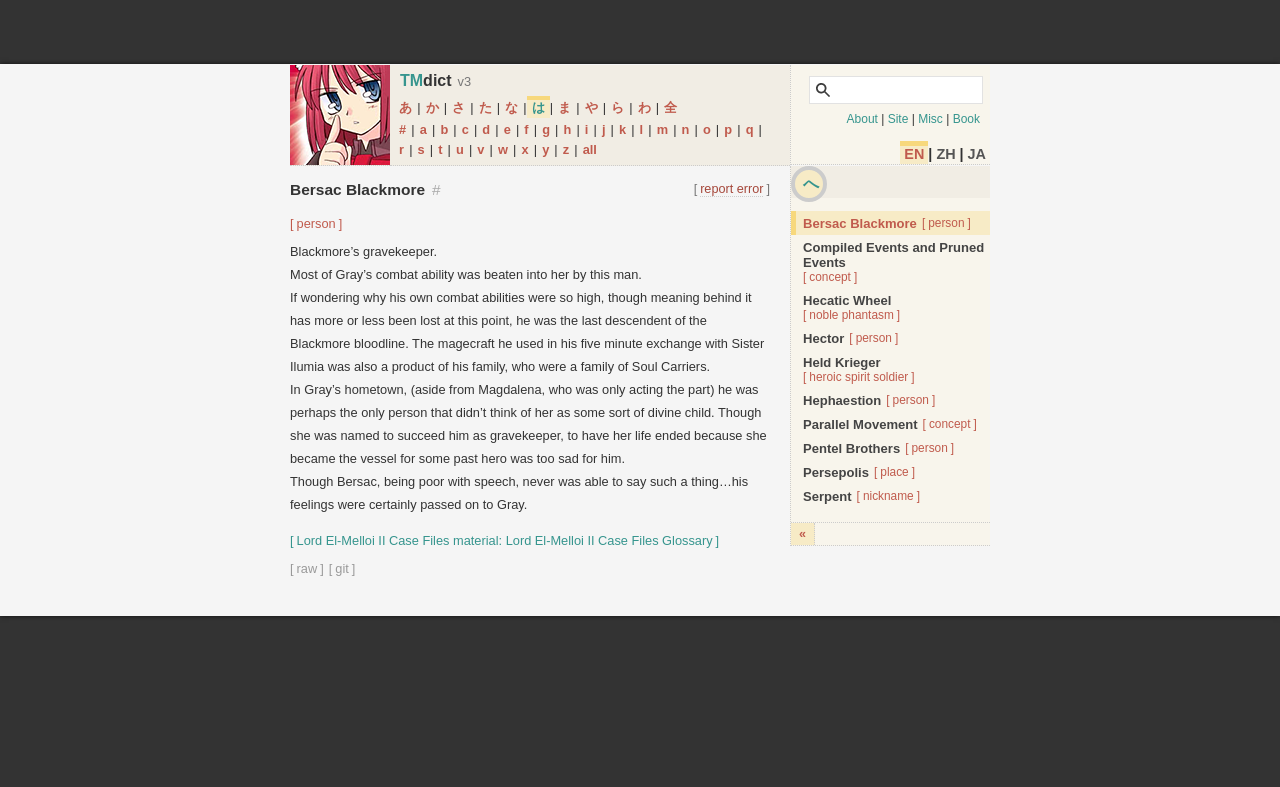Pinpoint the bounding box coordinates of the element that must be clicked to accomplish the following instruction: "Search for a term in the text box". The coordinates should be in the format of four float numbers between 0 and 1, i.e., [left, top, right, bottom].

[0.632, 0.097, 0.768, 0.132]